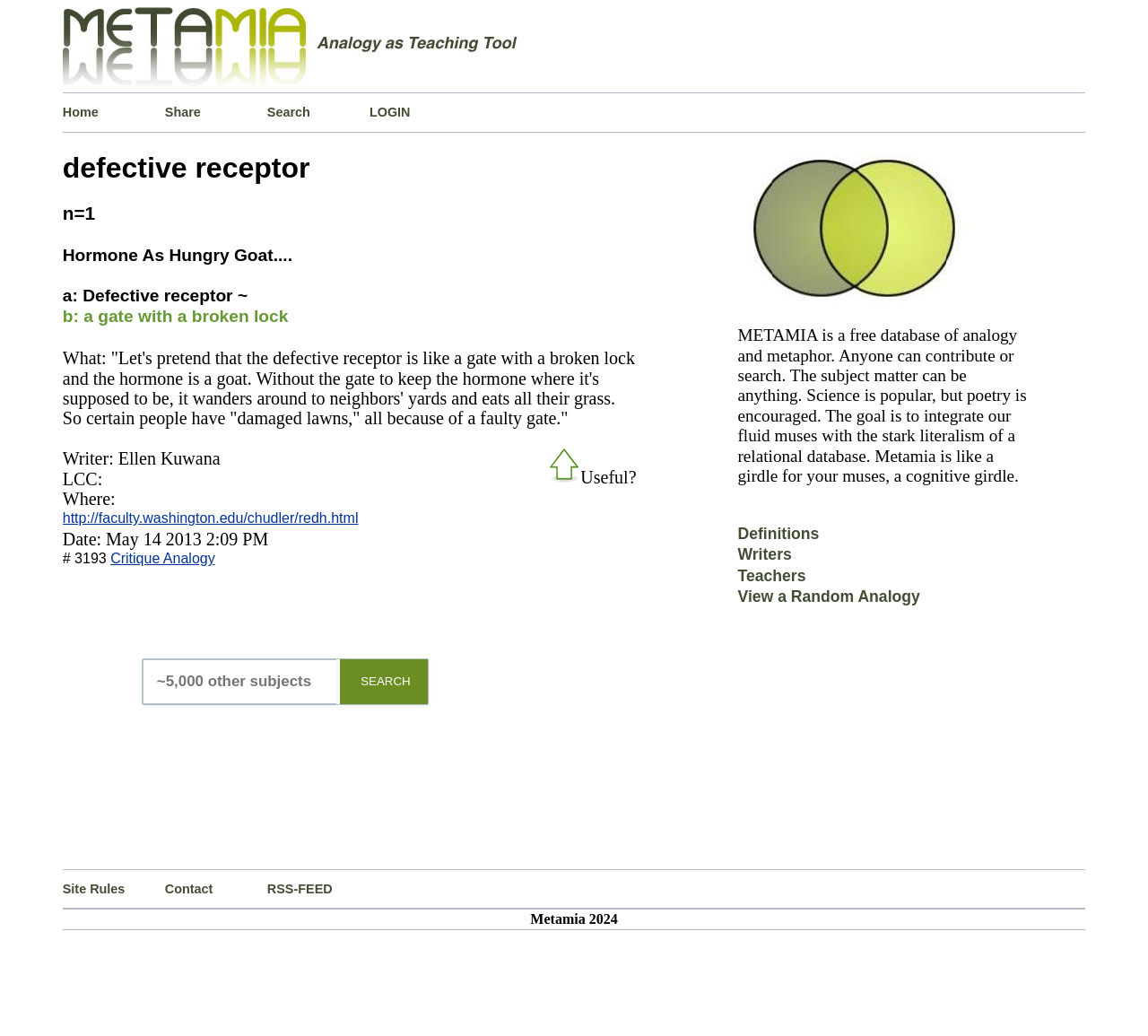Answer the question below with a single word or a brief phrase: 
What is the image above the 'METAMIA is a free...' text?

Green Venn Diagram